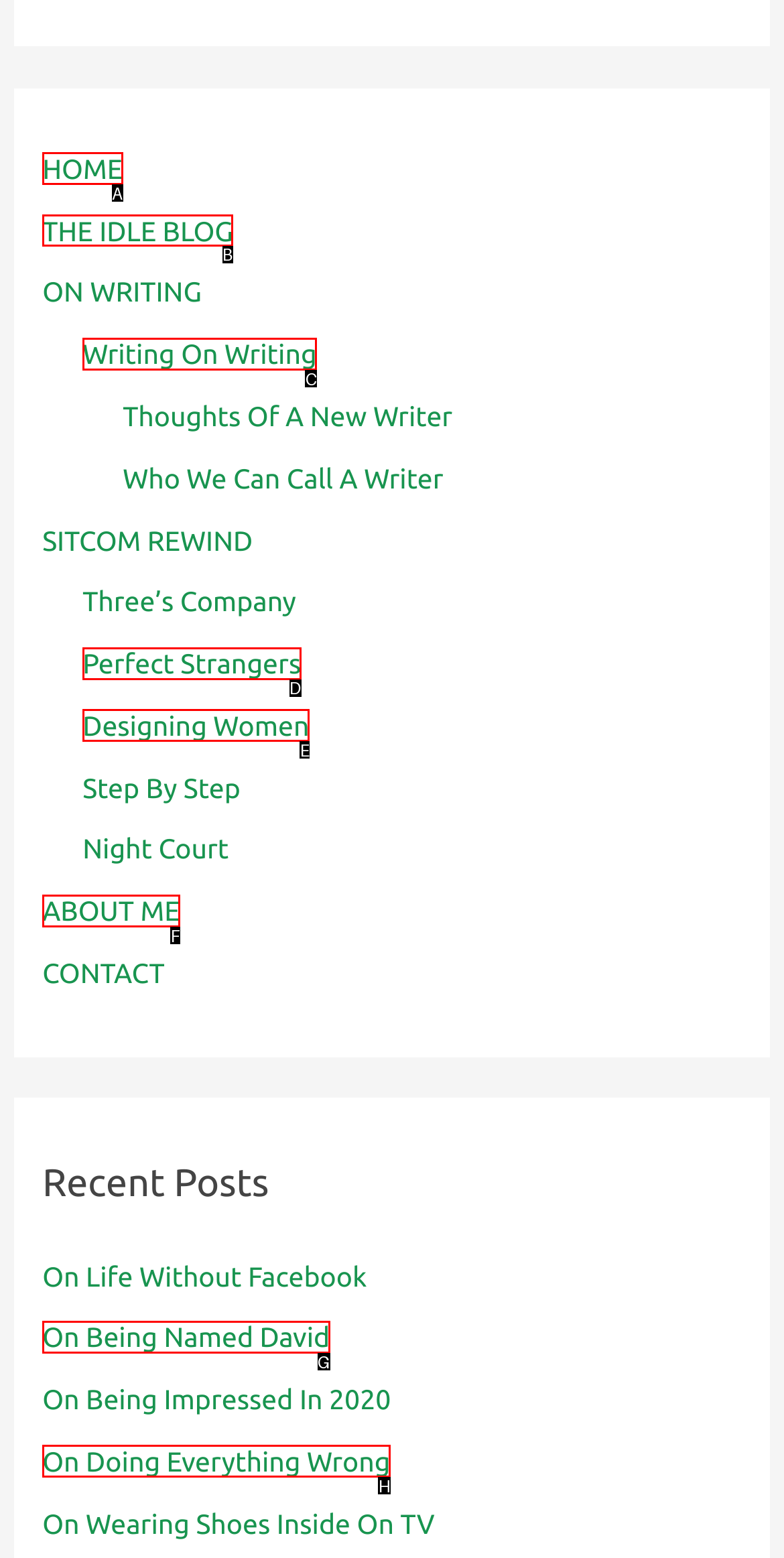For the given instruction: read the idle blog, determine which boxed UI element should be clicked. Answer with the letter of the corresponding option directly.

B